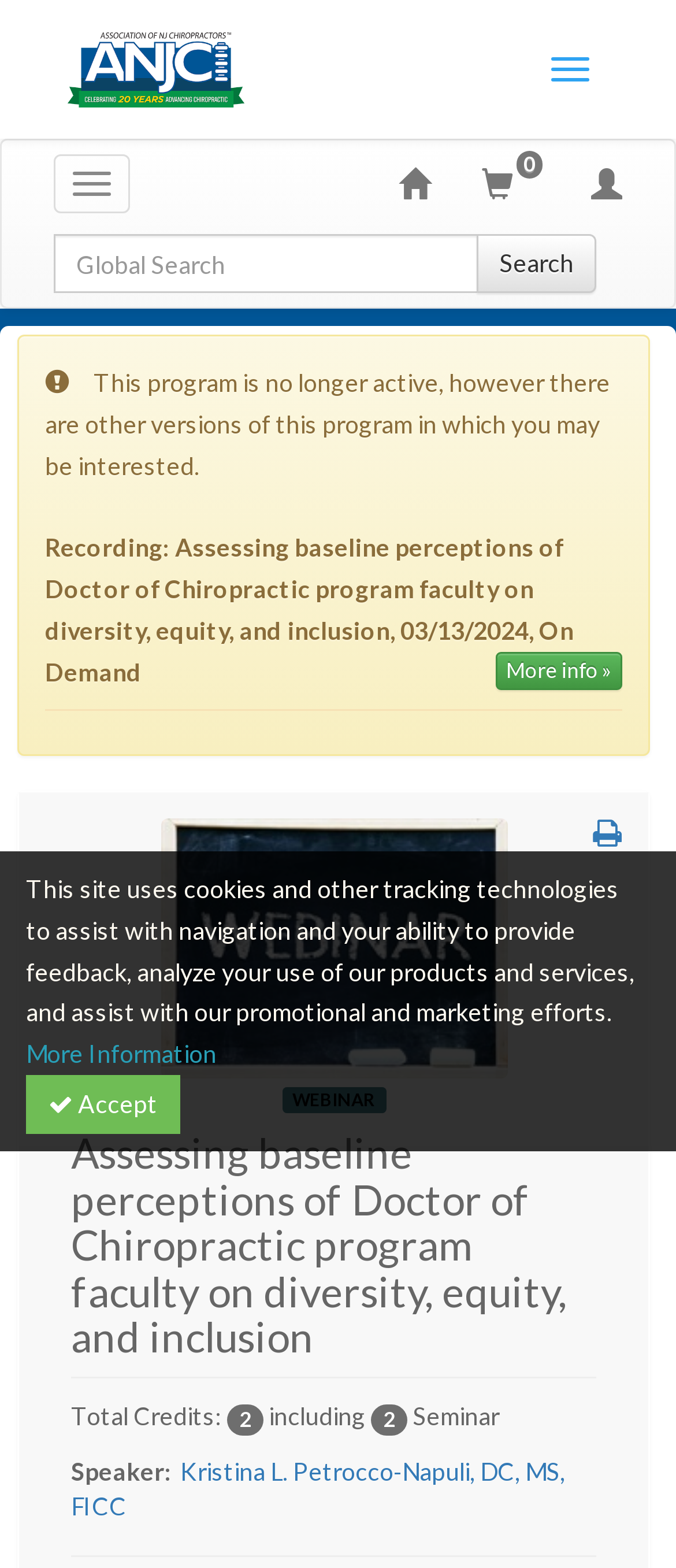Observe the image and answer the following question in detail: Who is the speaker of this webinar?

I found the speaker's name by looking at the text 'Speaker: Kristina L. Petrocco-Napuli, DC, MS, FICC' in the description list.